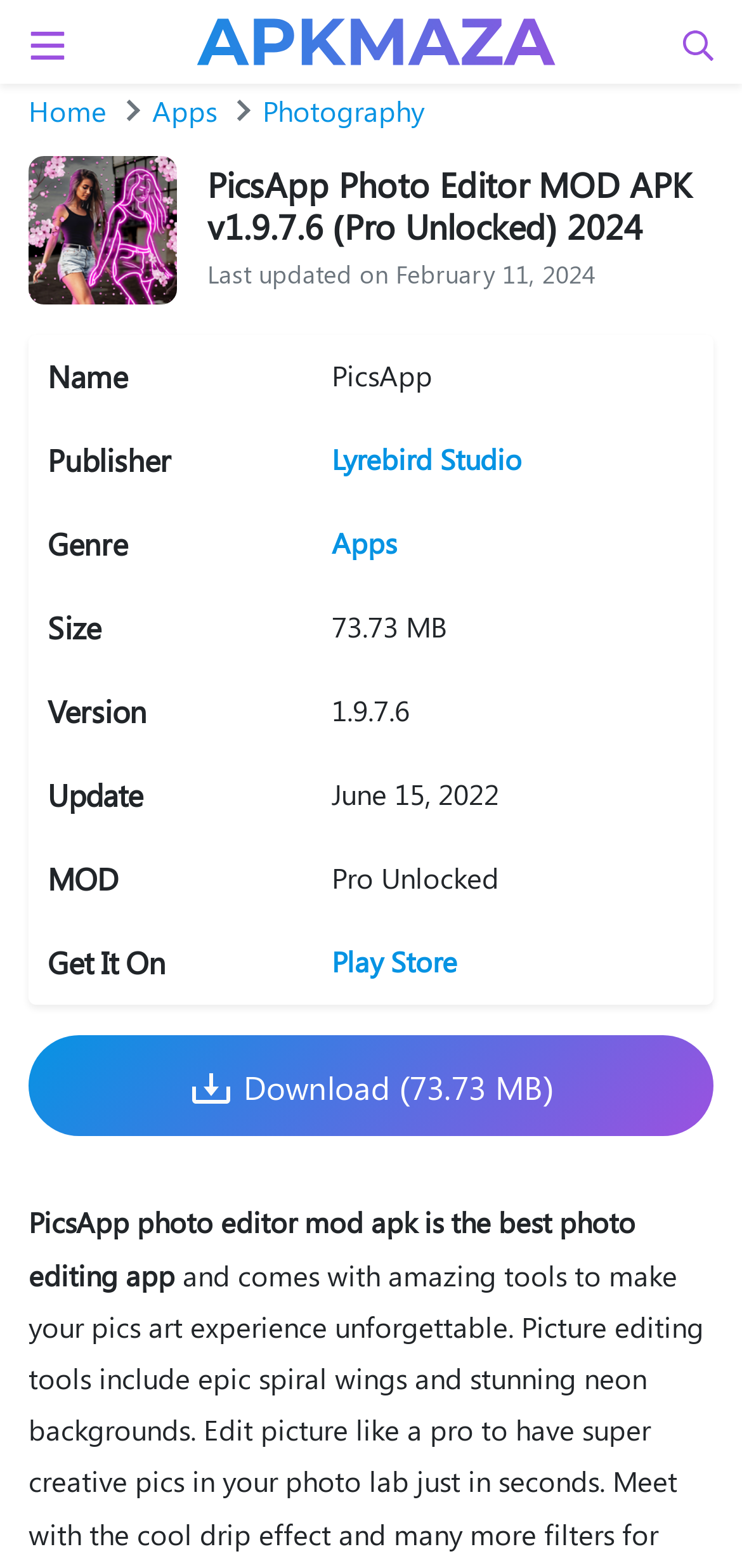From the webpage screenshot, predict the bounding box of the UI element that matches this description: "Apps".

[0.447, 0.333, 0.534, 0.357]